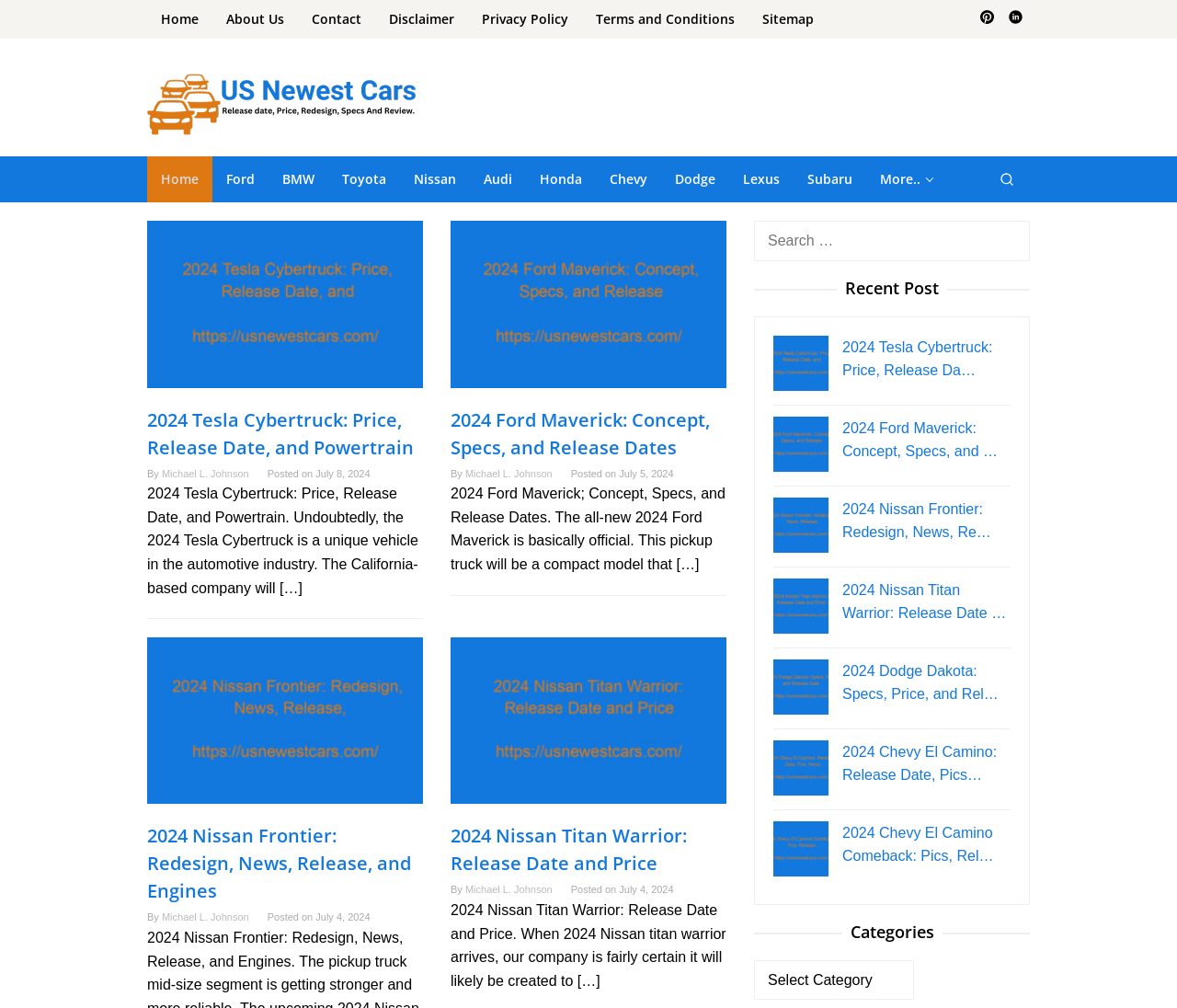Use the details in the image to answer the question thoroughly: 
What is the title of the first article?

The first article on the webpage has a heading that reads '2024 Tesla Cybertruck: Price, Release Date, and Powertrain', so the title of the article is '2024 Tesla Cybertruck'.